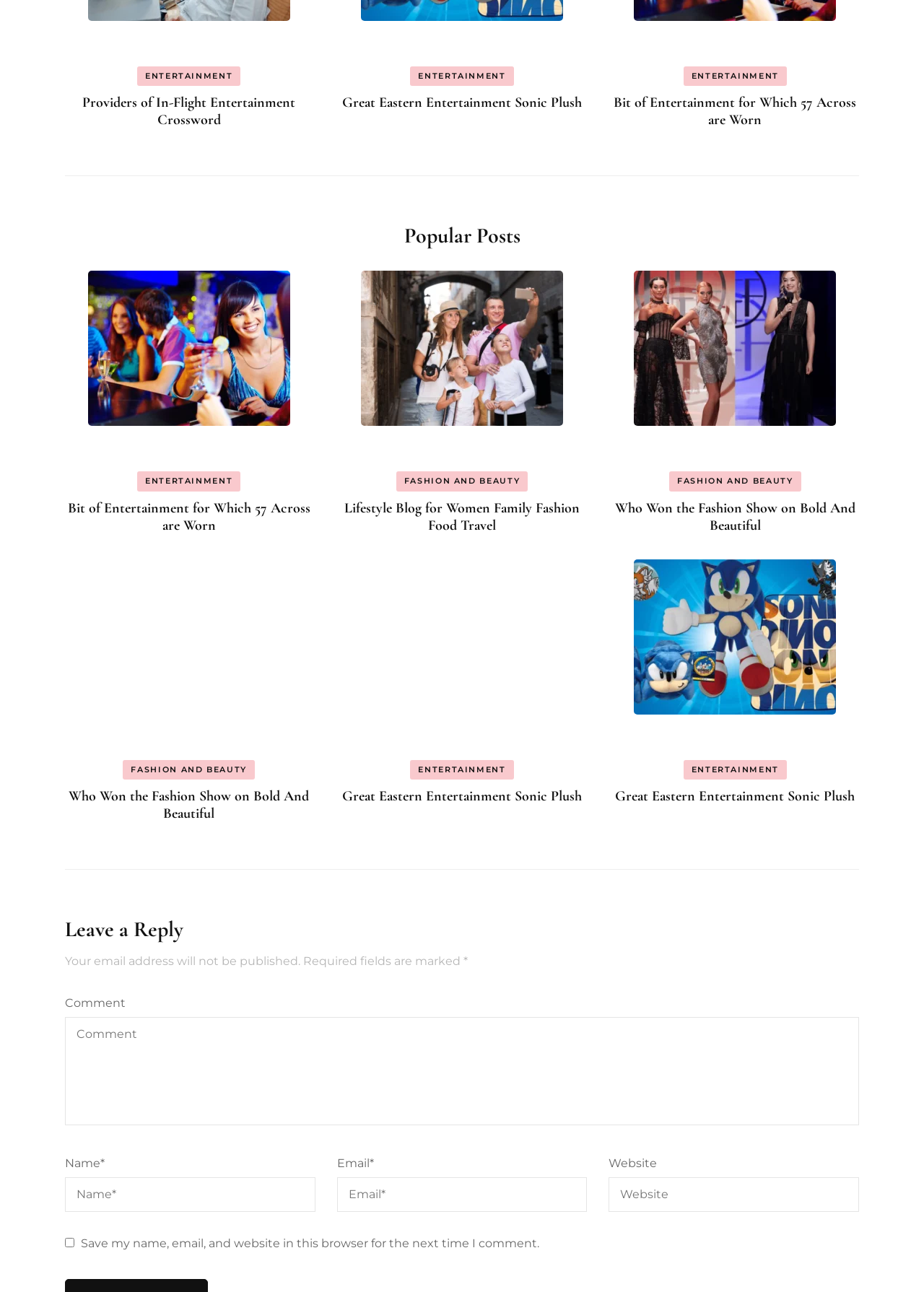Find the bounding box coordinates for the area that should be clicked to accomplish the instruction: "Read the 'Popular Posts' heading".

[0.094, 0.173, 0.906, 0.193]